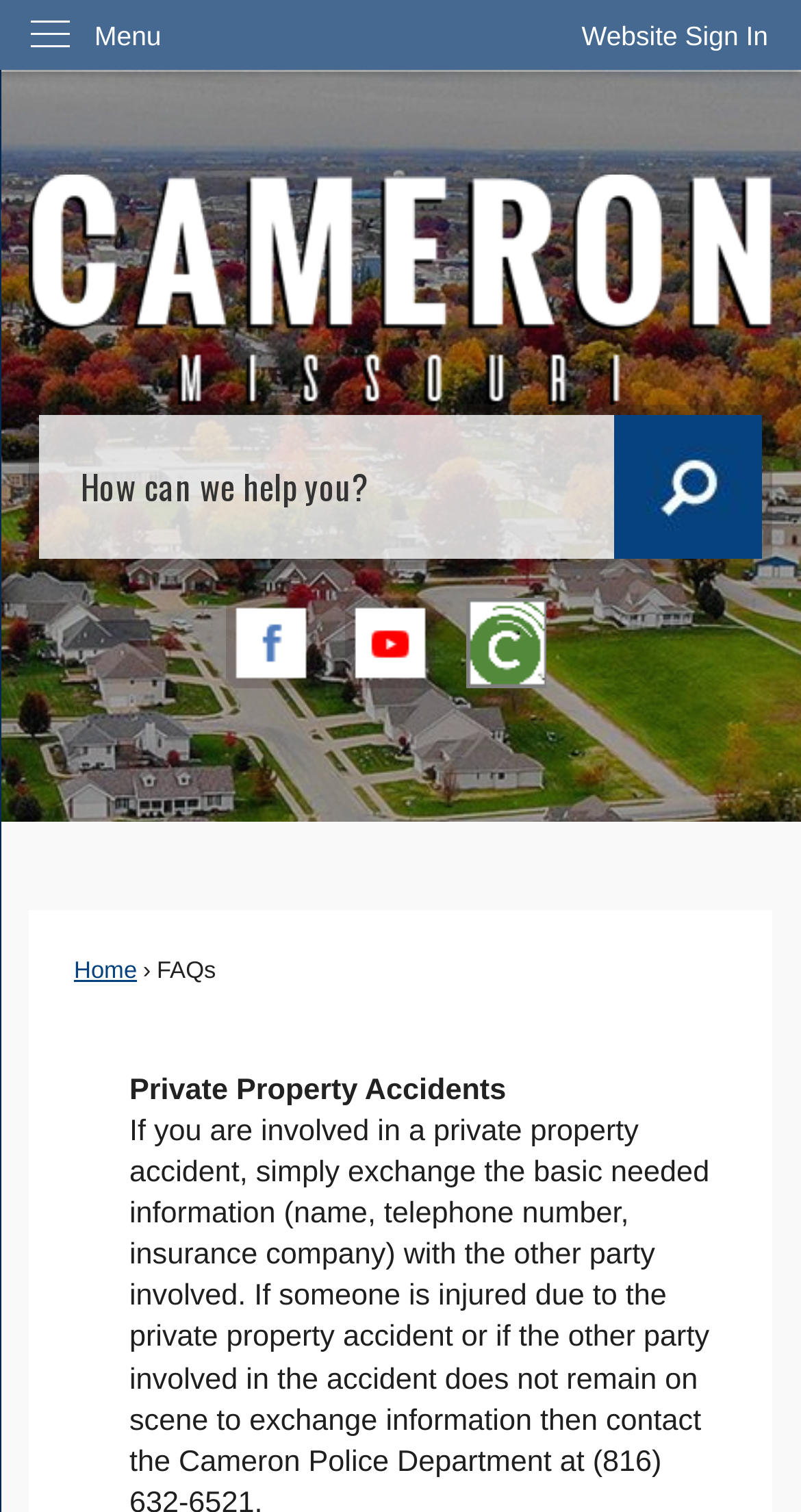Highlight the bounding box coordinates of the element you need to click to perform the following instruction: "Go to homepage."

[0.037, 0.116, 0.963, 0.267]